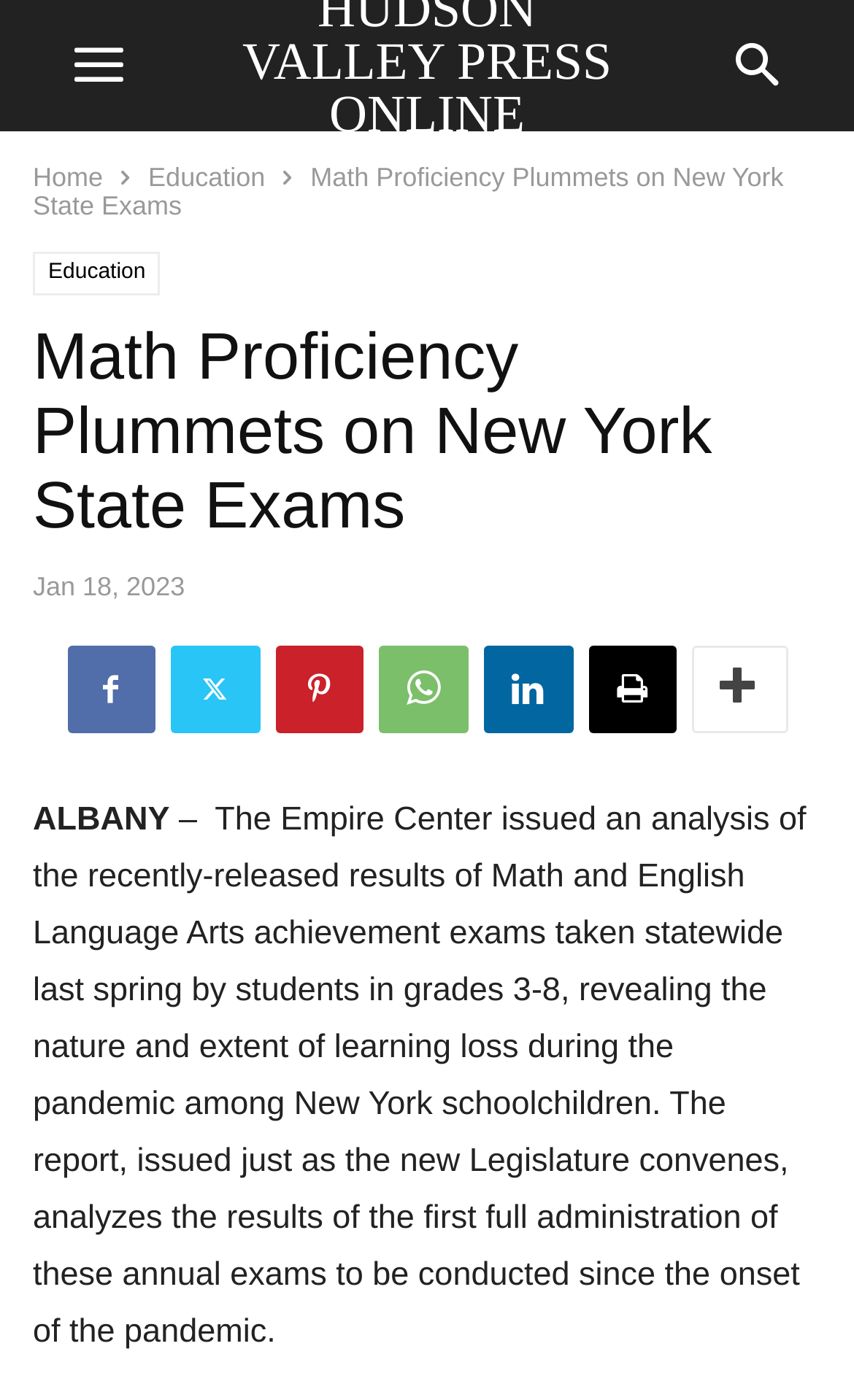Find the headline of the webpage and generate its text content.

Math Proficiency Plummets on New York State Exams